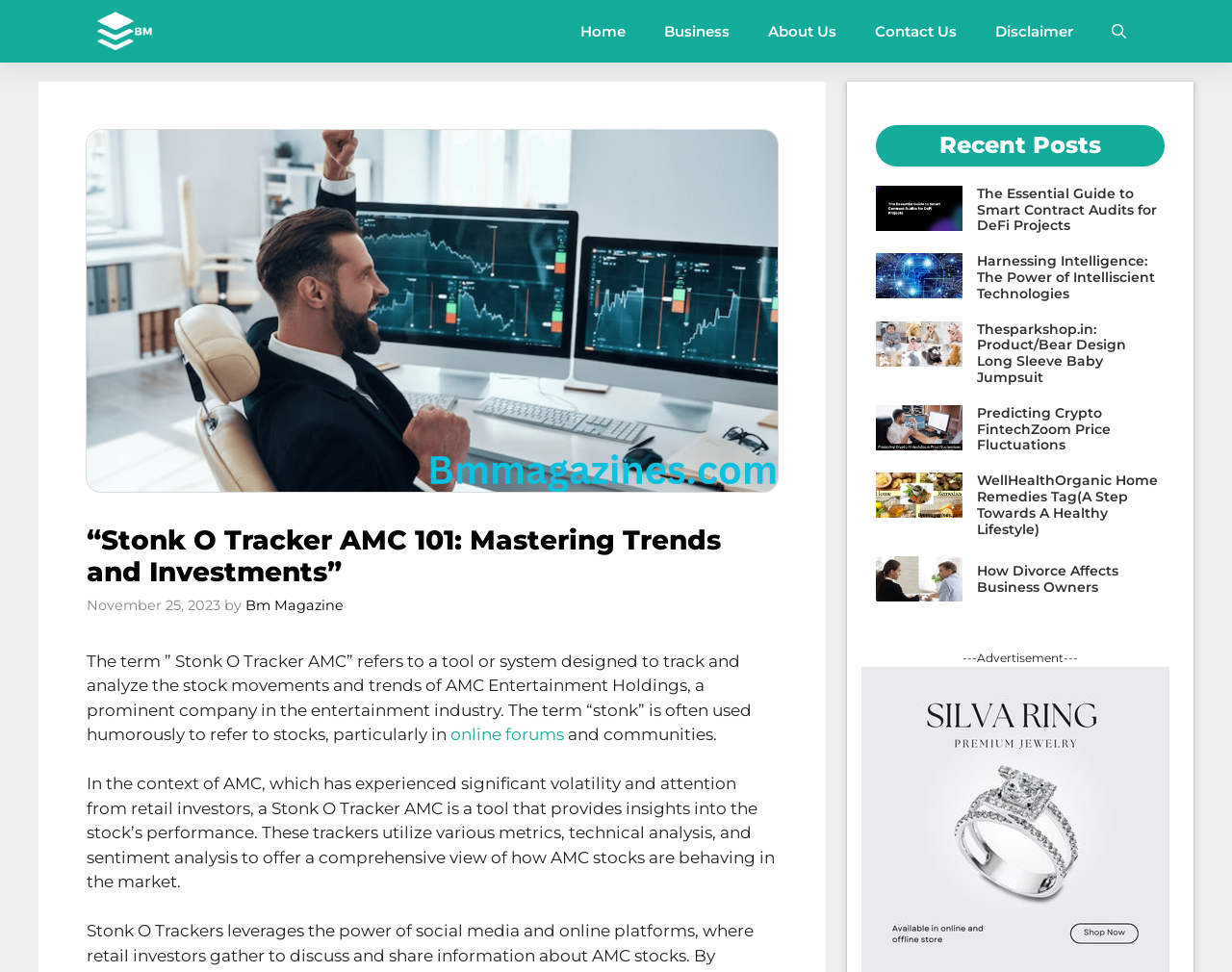Respond to the question below with a concise word or phrase:
What is the purpose of a Stonk O Tracker AMC?

To provide insights into AMC stock performance